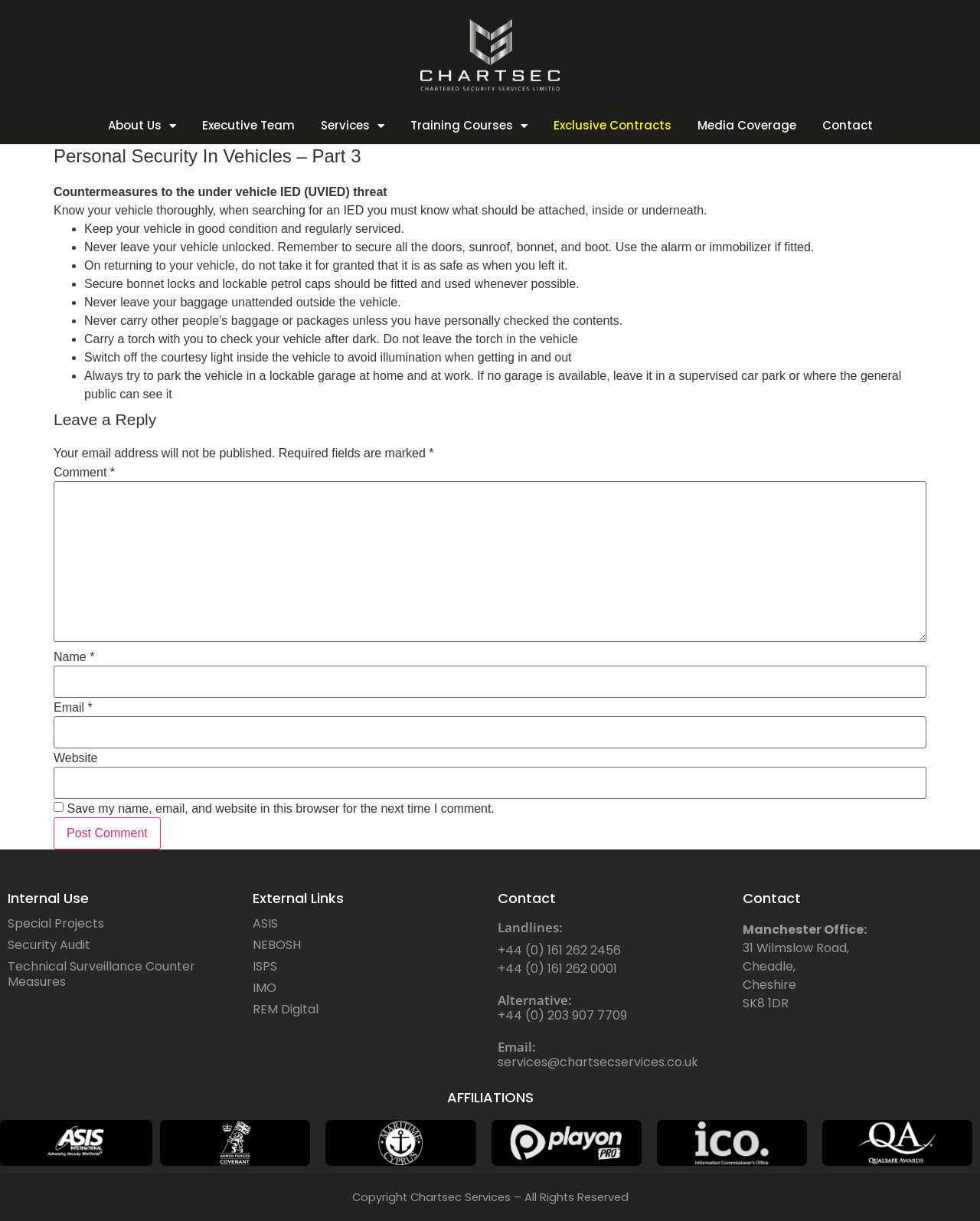What is the phone number of the Manchester Office?
Using the image provided, answer with just one word or phrase.

+44 (0) 161 262 2456